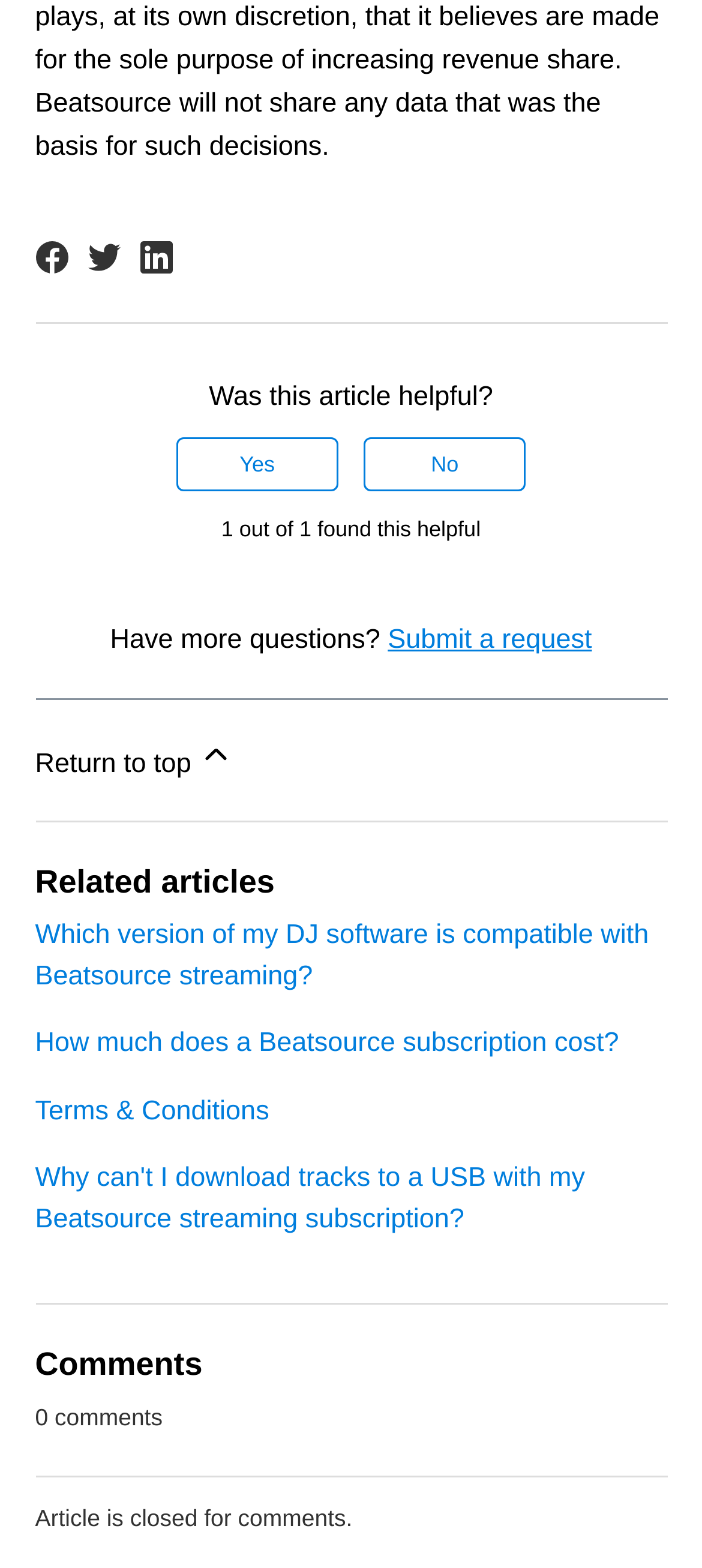Is the article open for comments?
Based on the image, answer the question in a detailed manner.

The webpage states 'Article is closed for comments.', which suggests that the article is not open for comments.